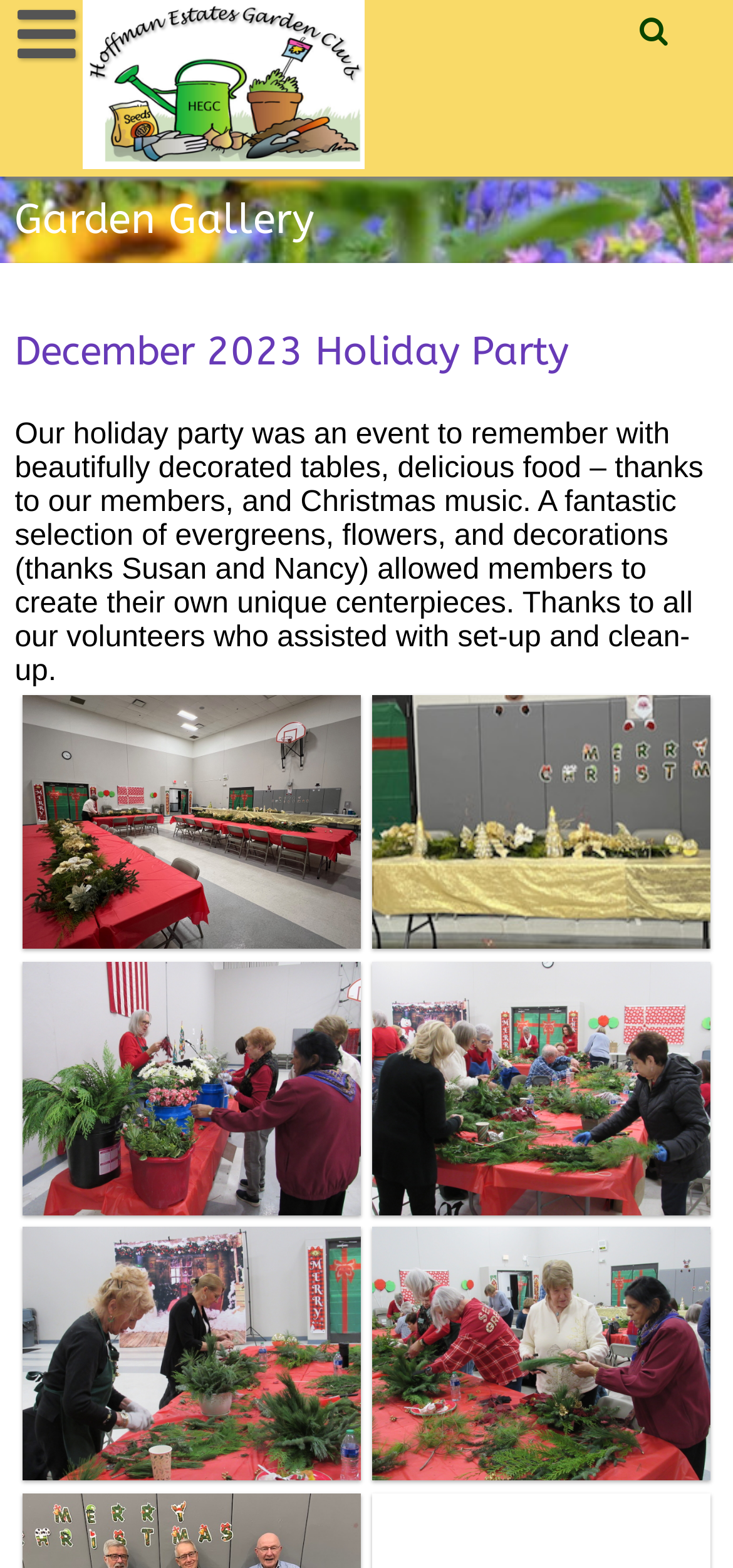Bounding box coordinates should be provided in the format (top-left x, top-left y, bottom-right x, bottom-right y) with all values between 0 and 1. Identify the bounding box for this UI element: title="Hoffman Estates Garden Club"

[0.112, 0.091, 0.497, 0.113]